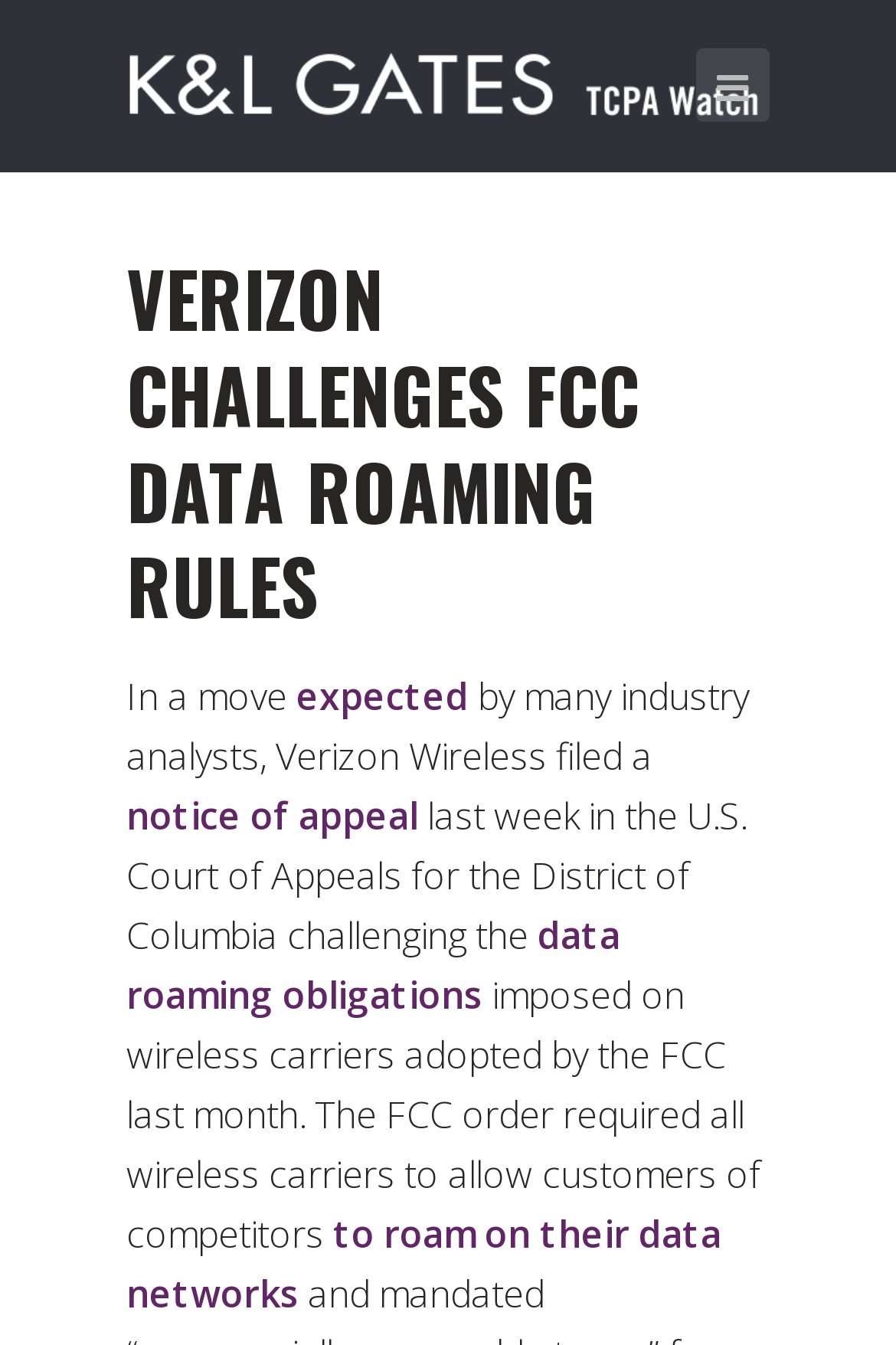What is Verizon challenging?
Offer a detailed and full explanation in response to the question.

Based on the webpage content, Verizon is challenging the FCC data roaming rules, as stated in the heading 'VERIZON CHALLENGES FCC DATA ROAMING RULES' and further explained in the article.